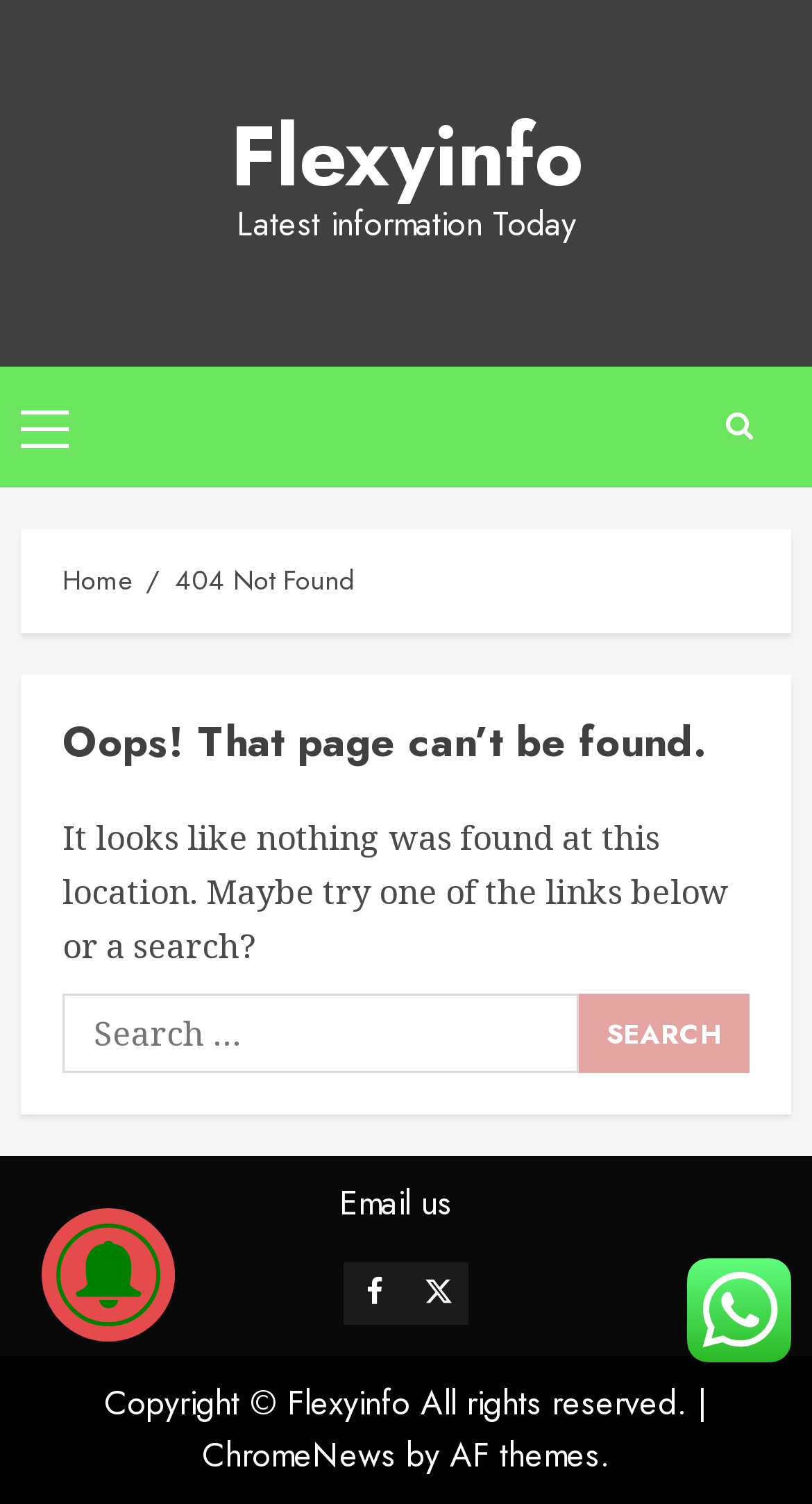Please examine the image and provide a detailed answer to the question: What is the current page status?

Based on the webpage content, specifically the heading 'Oops! That page can’t be found.' and the static text 'It looks like nothing was found at this location.', it is clear that the current page status is 'not found'.